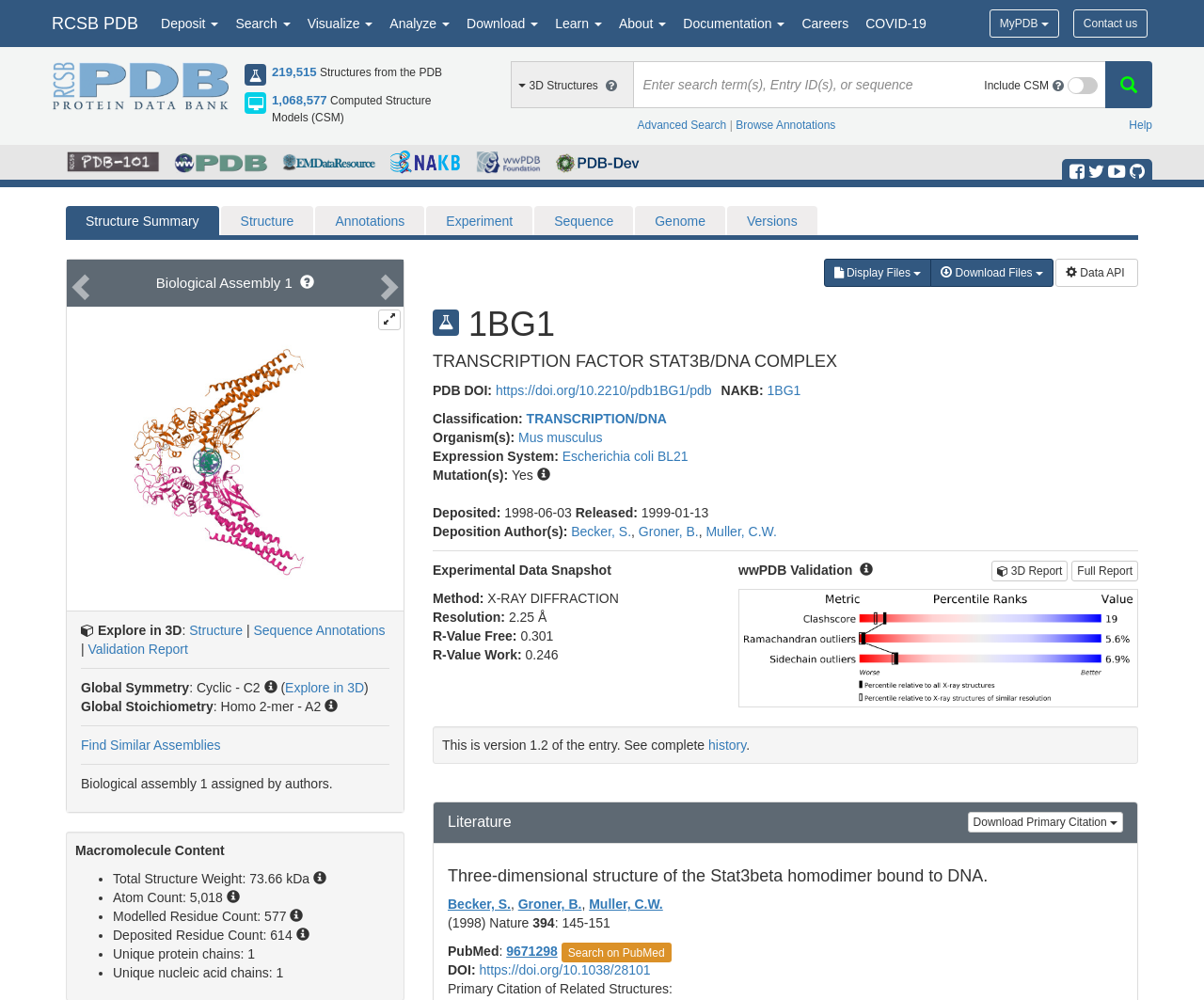Use a single word or phrase to answer this question: 
What is the purpose of the 'Advanced Search' link?

To perform advanced search